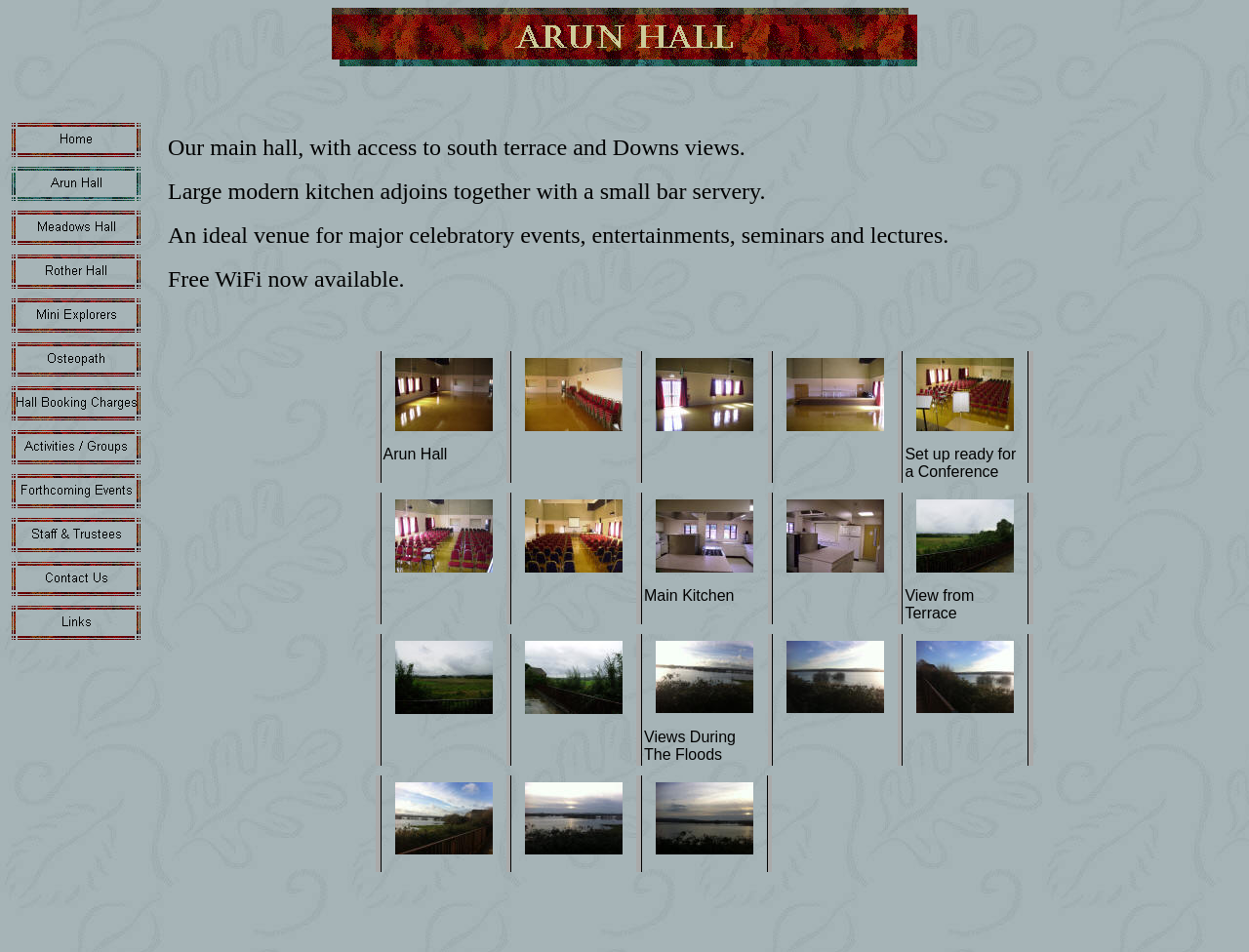Please identify the bounding box coordinates of the element that needs to be clicked to perform the following instruction: "Contact Us".

[0.006, 0.616, 0.116, 0.633]